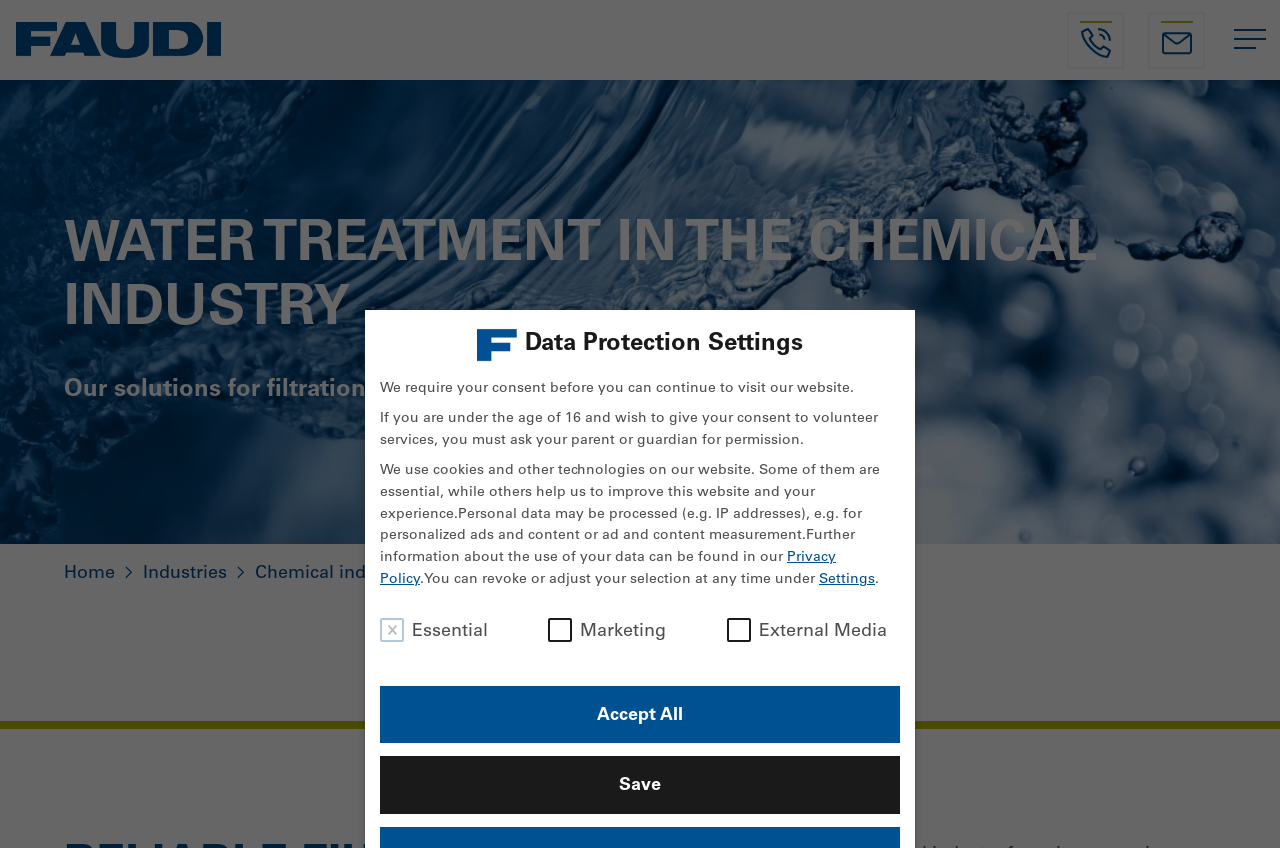Find the bounding box coordinates for the UI element whose description is: "Home". The coordinates should be four float numbers between 0 and 1, in the format [left, top, right, bottom].

[0.05, 0.666, 0.09, 0.688]